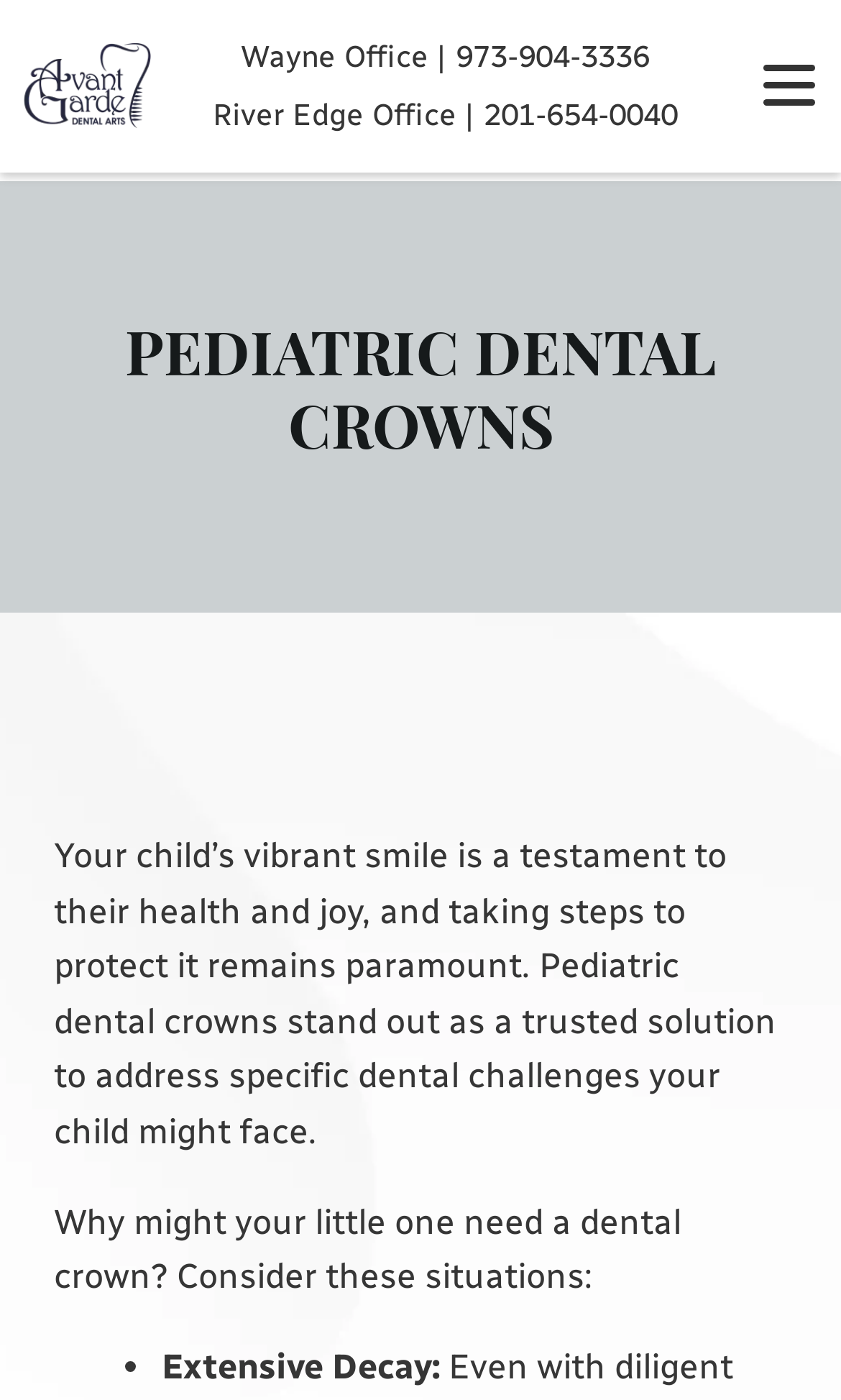What is the tone of the webpage?
Please craft a detailed and exhaustive response to the question.

I determined this by looking at the language and tone used throughout the webpage, which appears to be professional and informative, while also conveying a sense of care and concern for the well-being of children's teeth and overall health.